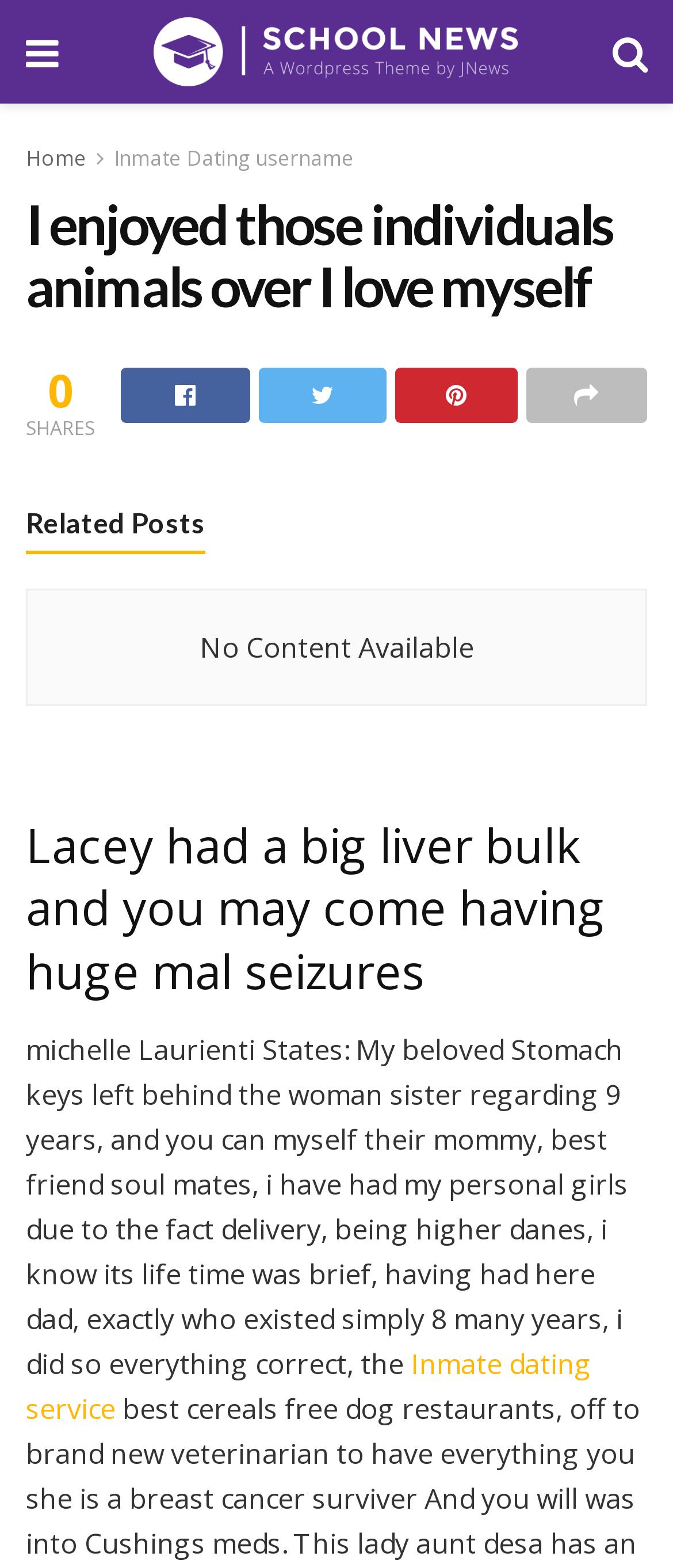Write an elaborate caption that captures the essence of the webpage.

This webpage appears to be a blog post or article with a personal story. At the top left, there is a link with a Facebook icon, and next to it, a link with the text "goodschool" that also has an associated image. On the top right, there is a link with a Twitter icon. Below these icons, there are three main navigation links: "Home", "Inmate Dating username", and a few others.

The main content of the page is divided into sections. The first section has a heading that matches the meta description, "I enjoyed those individuals animals over I love myself". Below this heading, there are four social media links, each with a different icon.

The next section is headed by "Related Posts", but it seems that there are no related posts available, as the text "No Content Available" is displayed. 

The third section has a heading that continues the personal story, "Lacey had a big liver bulk and you may come having huge mal seizures". This section is followed by a long paragraph of text that appears to be a personal anecdote about the author's experience with their dogs. At the very bottom of the page, there is a link to "Inmate dating service".